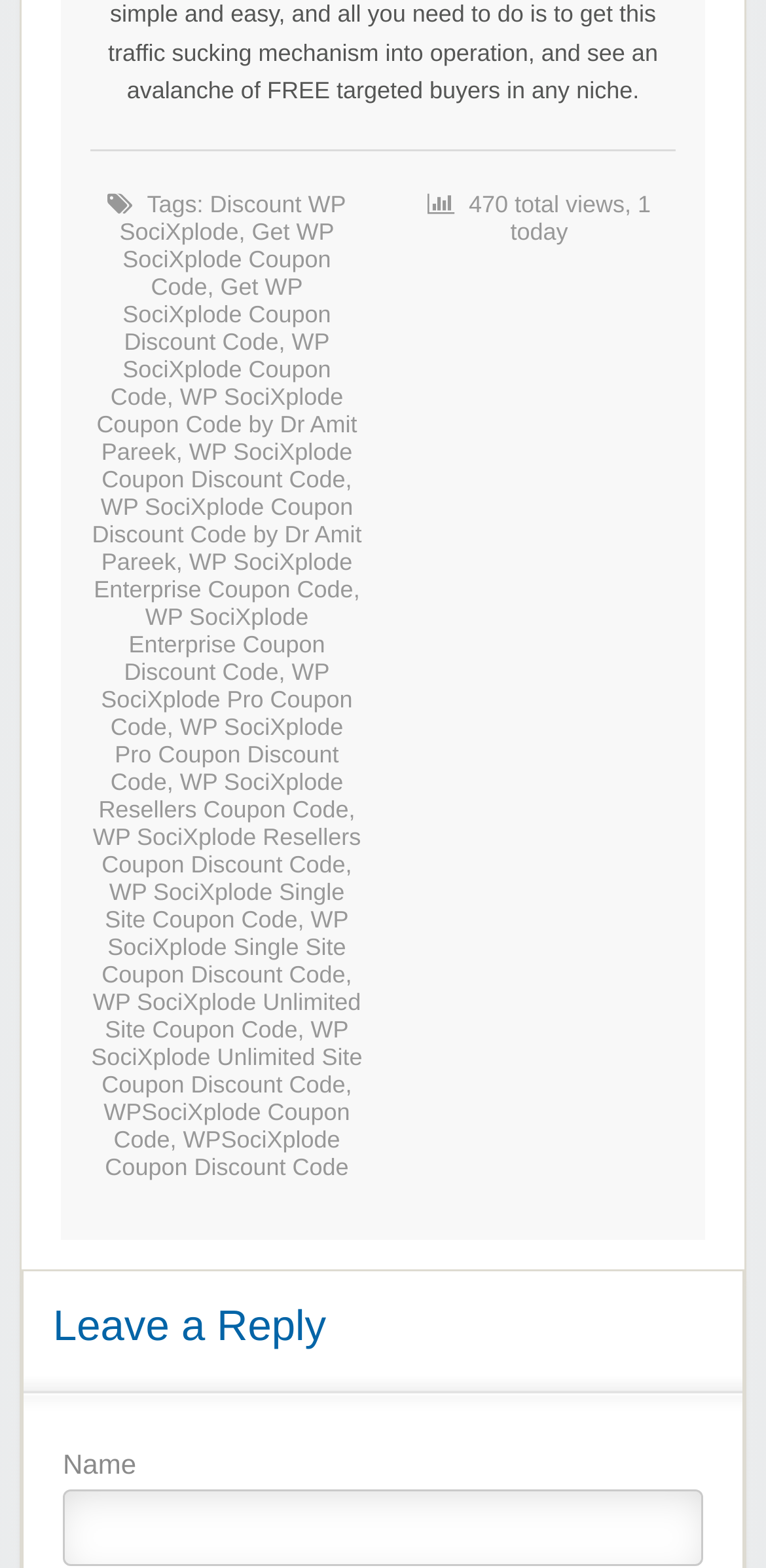Find the bounding box coordinates of the element I should click to carry out the following instruction: "Click on the 'WP SociXplode Coupon Code' link".

[0.144, 0.209, 0.432, 0.262]